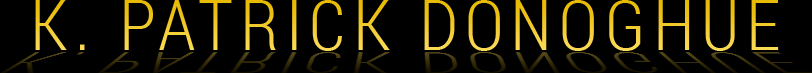Analyze the image and describe all key details you can observe.

The image prominently features the name "K. Patrick Donoghue," displayed in bold, striking yellow letters. The text is artistically oriented to create a visually appealing effect, with a subtle reflection beneath it, enhancing the sophistication of the presentation. This design choice reflects the author's distinctive identity, likely aiming to captivate the audience's attention while promoting recognition of their work, particularly in the context of literature or publishing. The image serves as an engaging visual for readers or fans interested in learning more about the author.